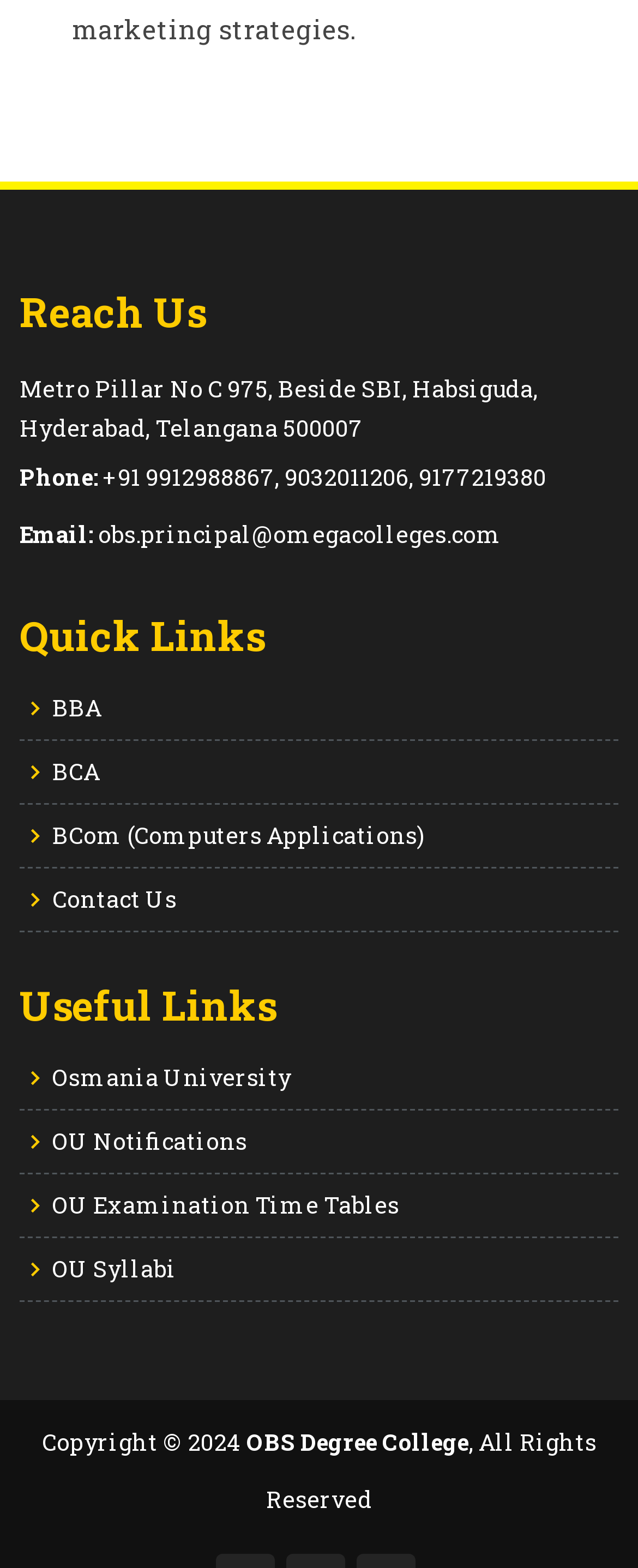What are the phone numbers of OBS Degree College?
From the details in the image, answer the question comprehensively.

I found the phone numbers by looking at the static text element that starts with 'Phone:' and then reading the numbers provided next to it.